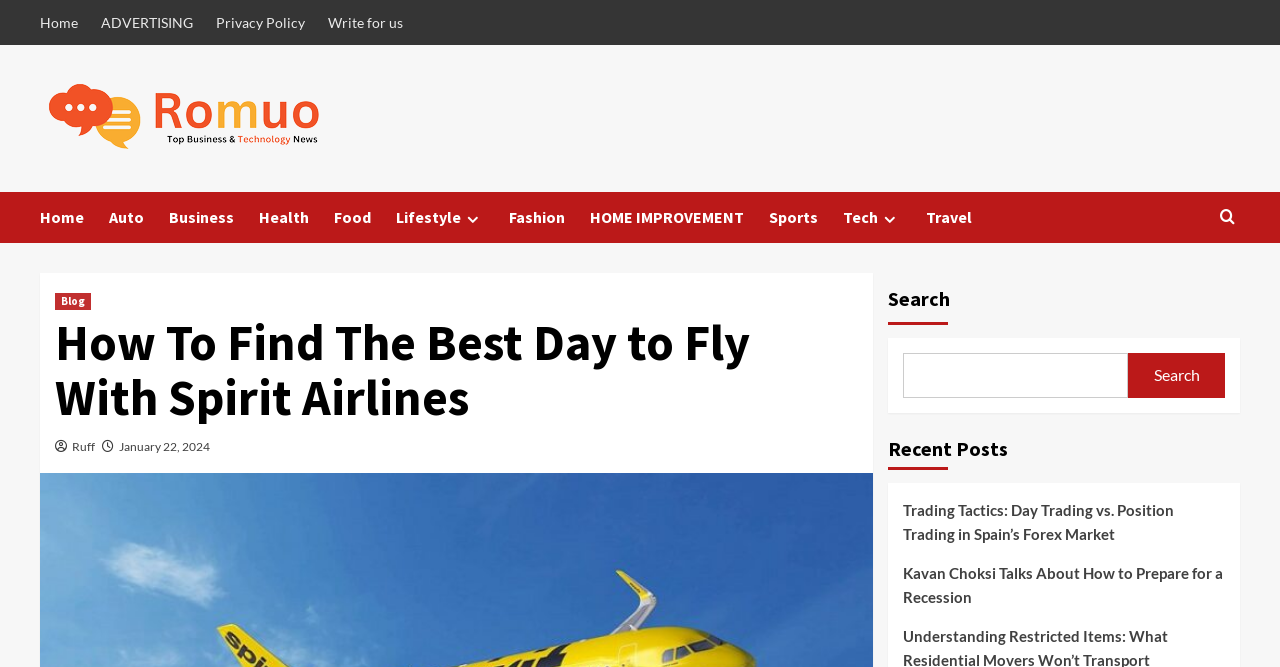Determine the bounding box coordinates for the clickable element required to fulfill the instruction: "search for something". Provide the coordinates as four float numbers between 0 and 1, i.e., [left, top, right, bottom].

[0.693, 0.409, 0.969, 0.618]